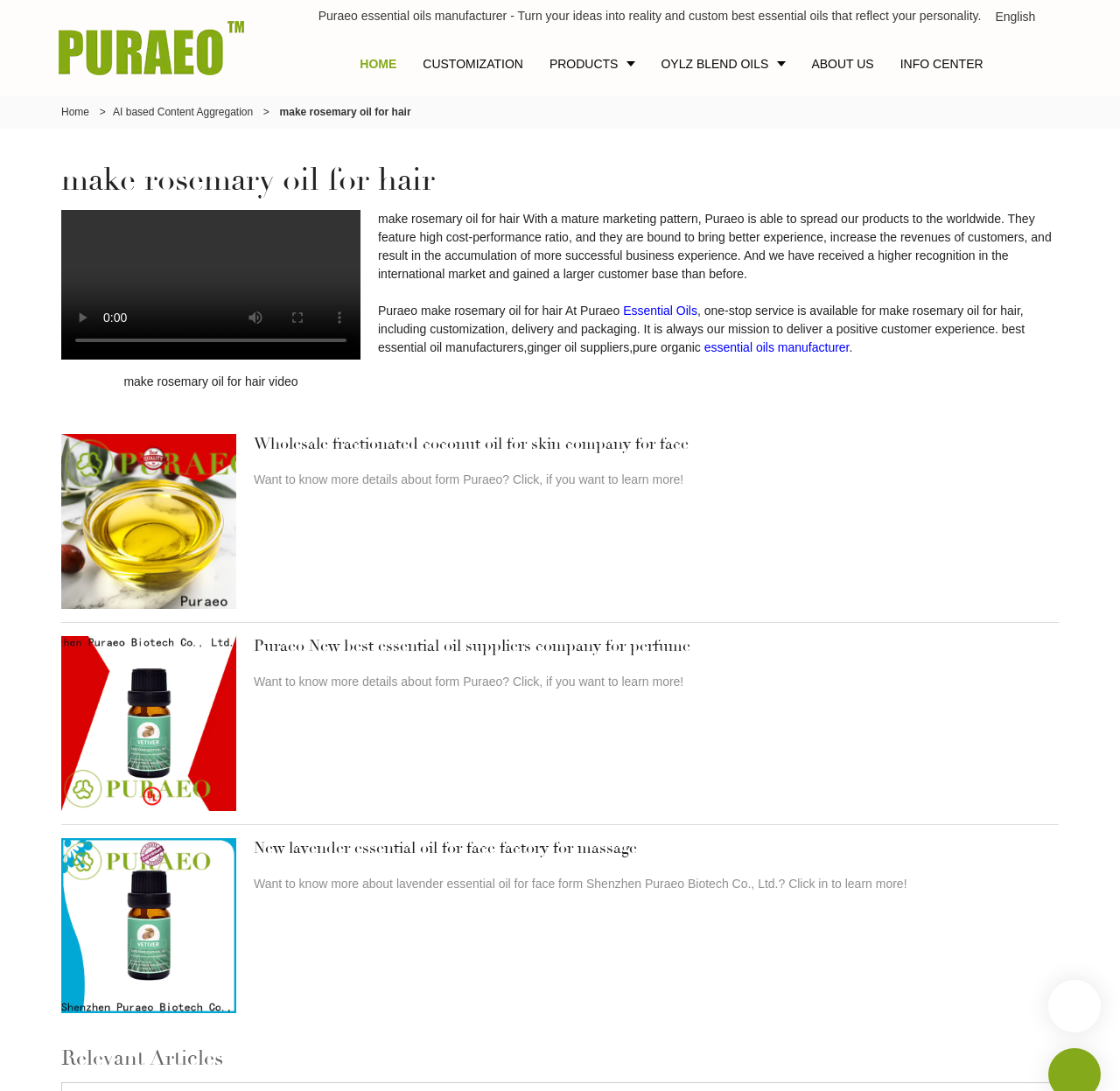Pinpoint the bounding box coordinates of the clickable area needed to execute the instruction: "Explore the 'RealWorld' page". The coordinates should be specified as four float numbers between 0 and 1, i.e., [left, top, right, bottom].

None